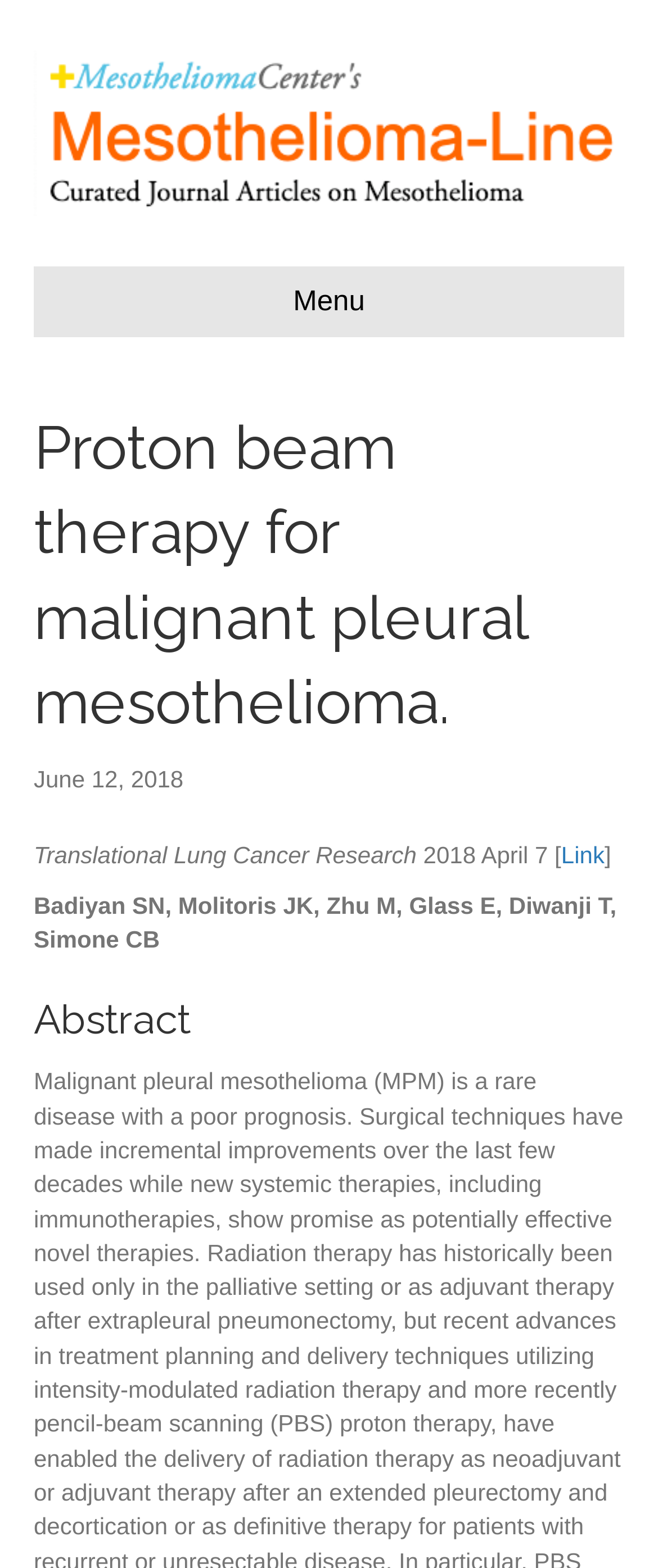From the screenshot, find the bounding box of the UI element matching this description: "alt="Mesothelioma Line"". Supply the bounding box coordinates in the form [left, top, right, bottom], each a float between 0 and 1.

[0.051, 0.075, 0.949, 0.092]